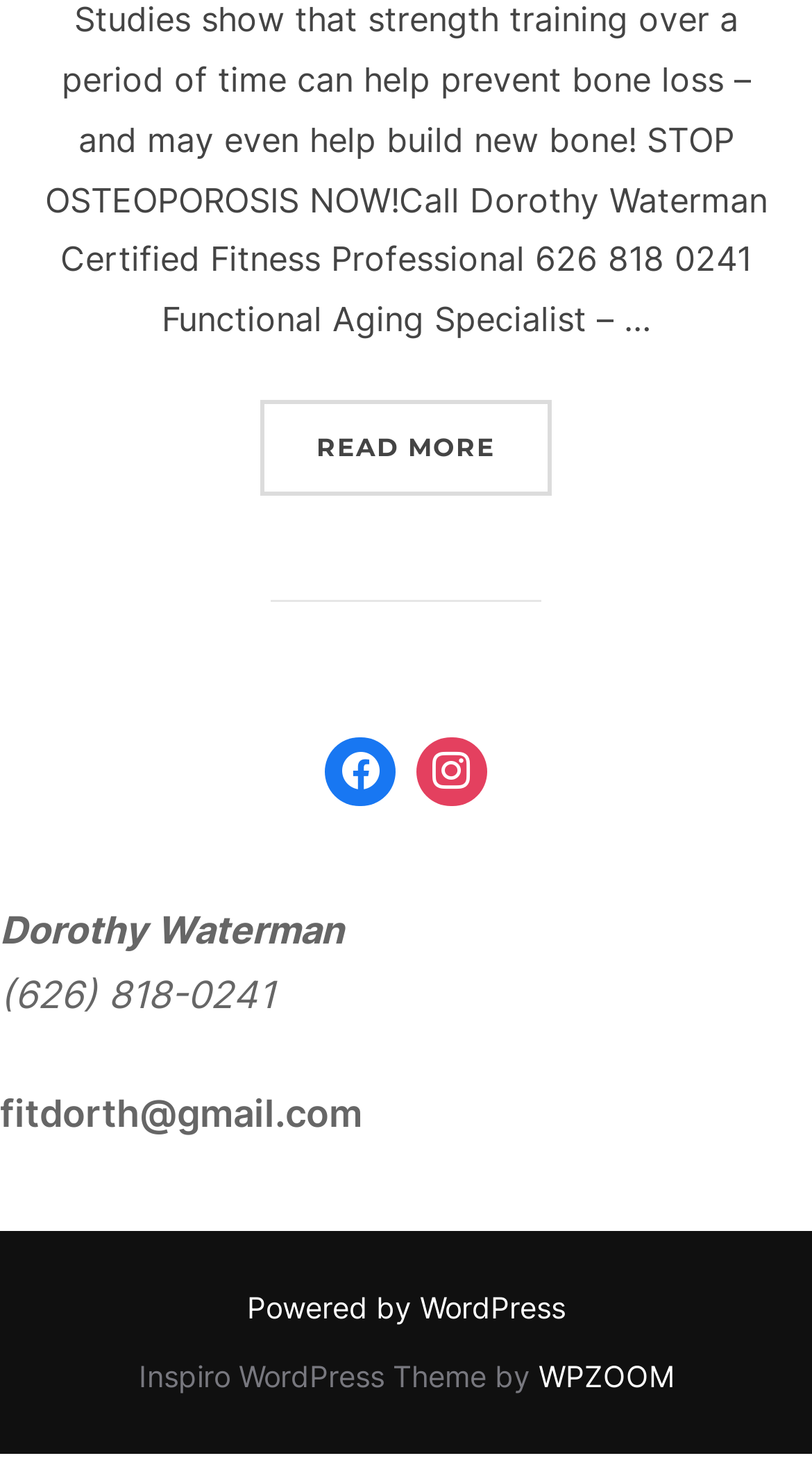Locate the bounding box of the user interface element based on this description: "alt="Fond Sector B"".

None